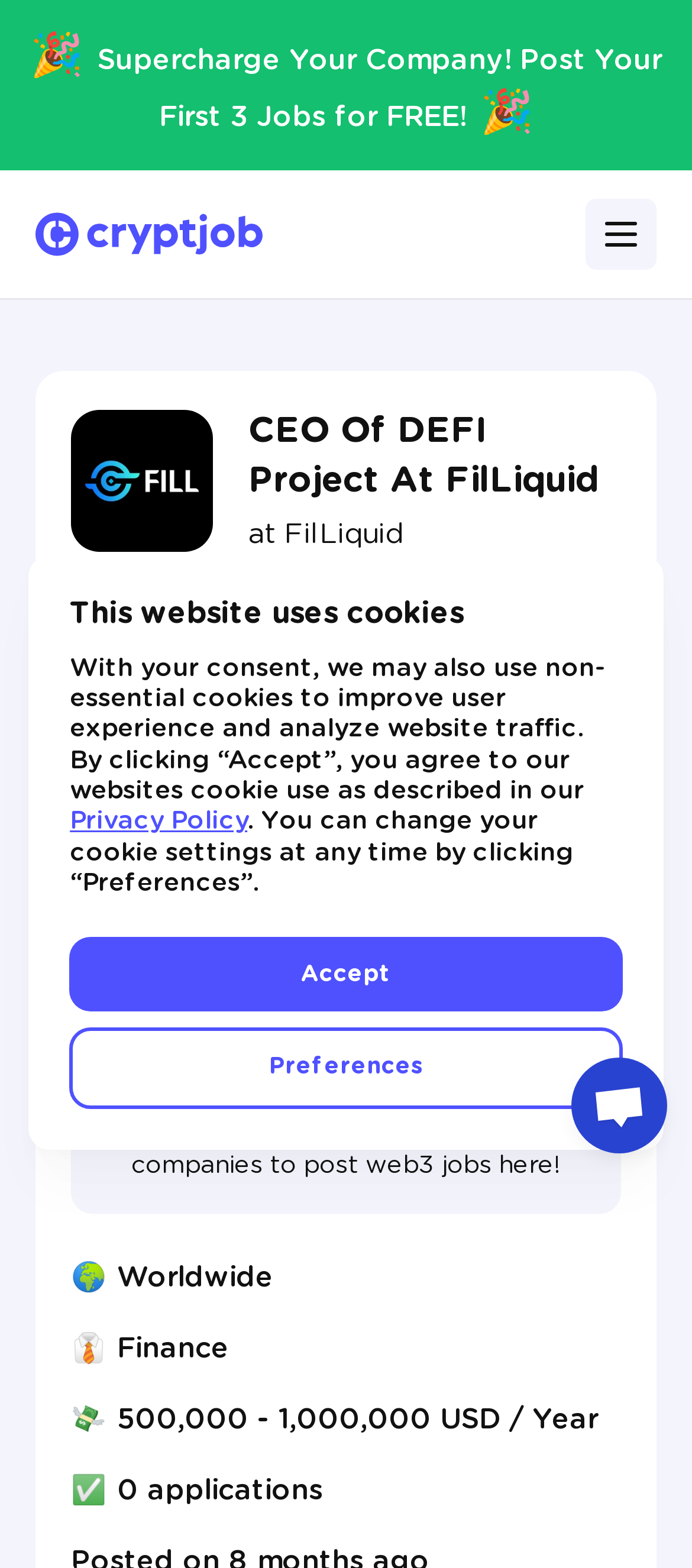Can you identify the bounding box coordinates of the clickable region needed to carry out this instruction: 'Open the chat'? The coordinates should be four float numbers within the range of 0 to 1, stated as [left, top, right, bottom].

[0.826, 0.674, 0.964, 0.736]